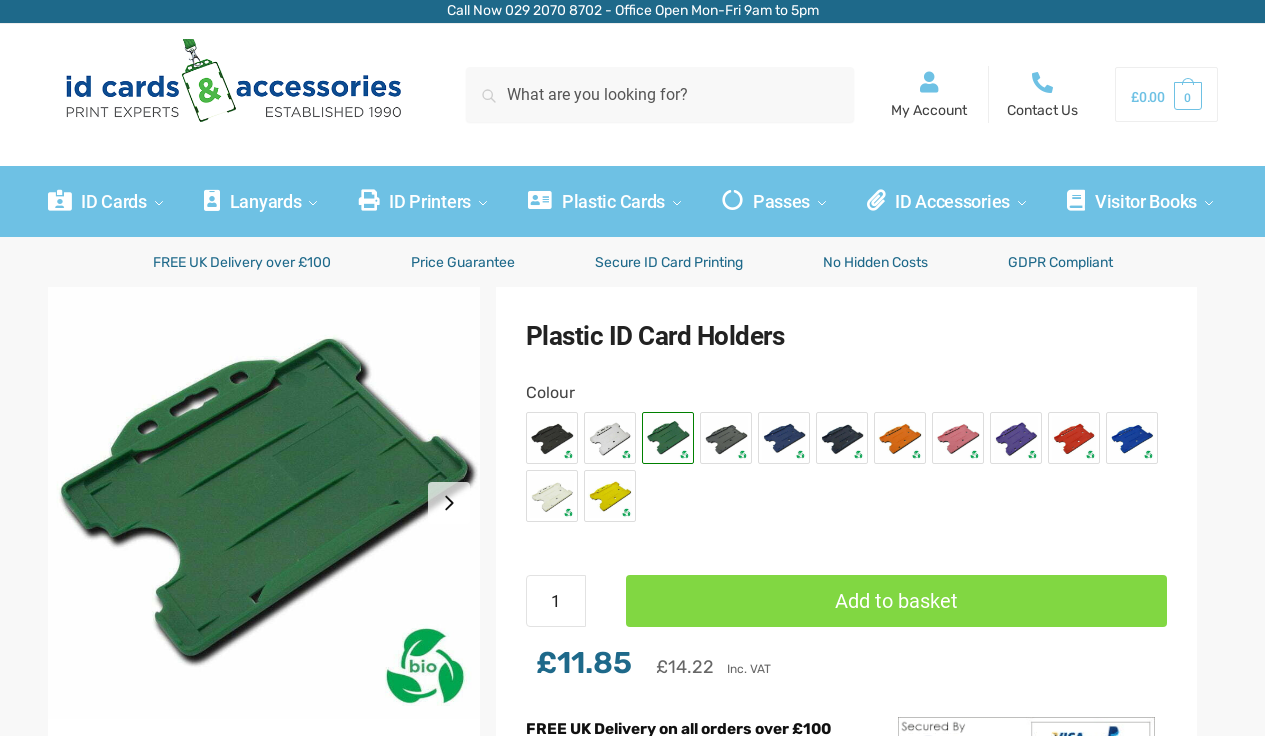Can you find the bounding box coordinates for the element to click on to achieve the instruction: "Start a project"?

None